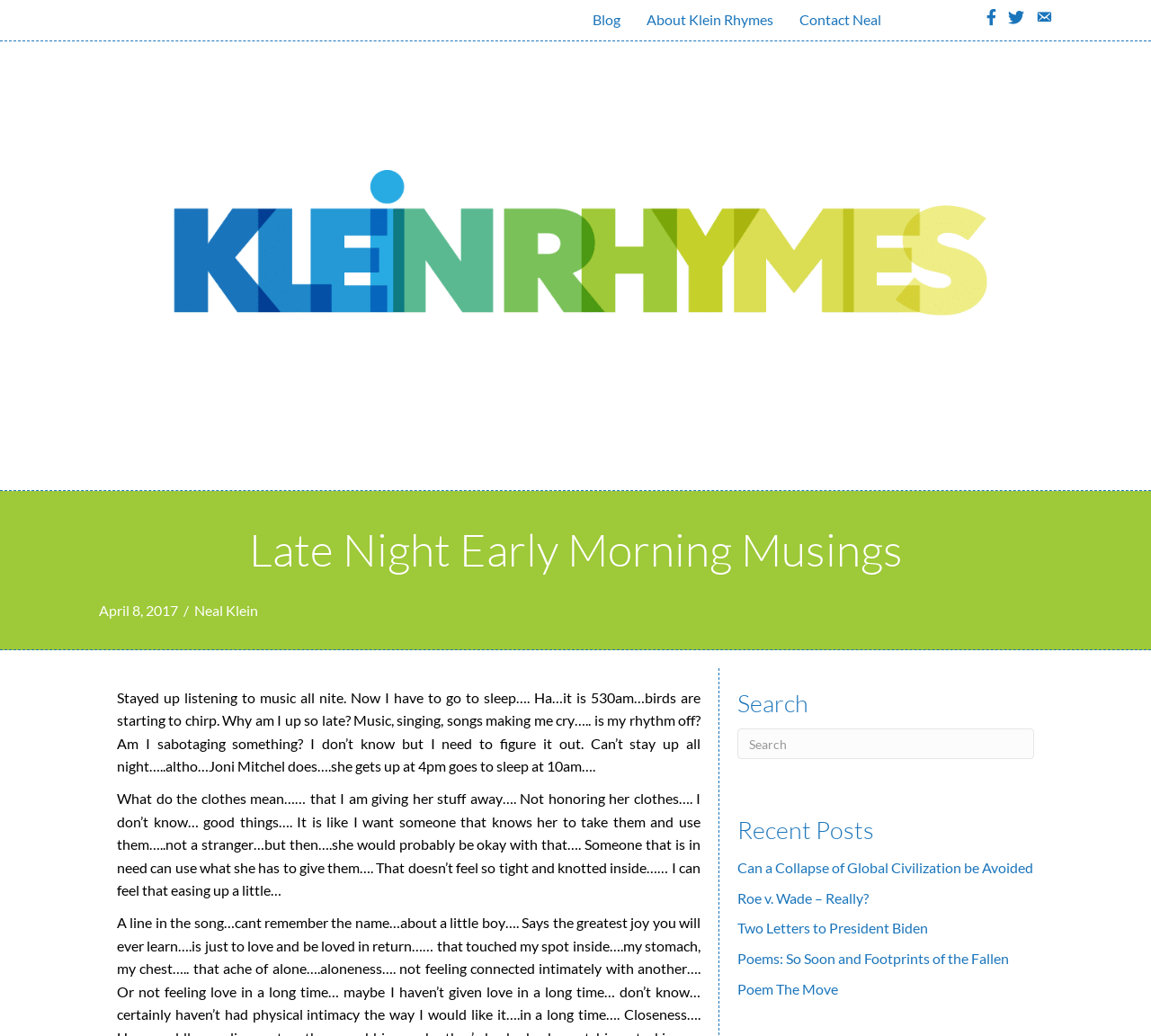Please determine the bounding box coordinates of the element's region to click for the following instruction: "Click on the 'Blog' link".

[0.504, 0.0, 0.55, 0.038]